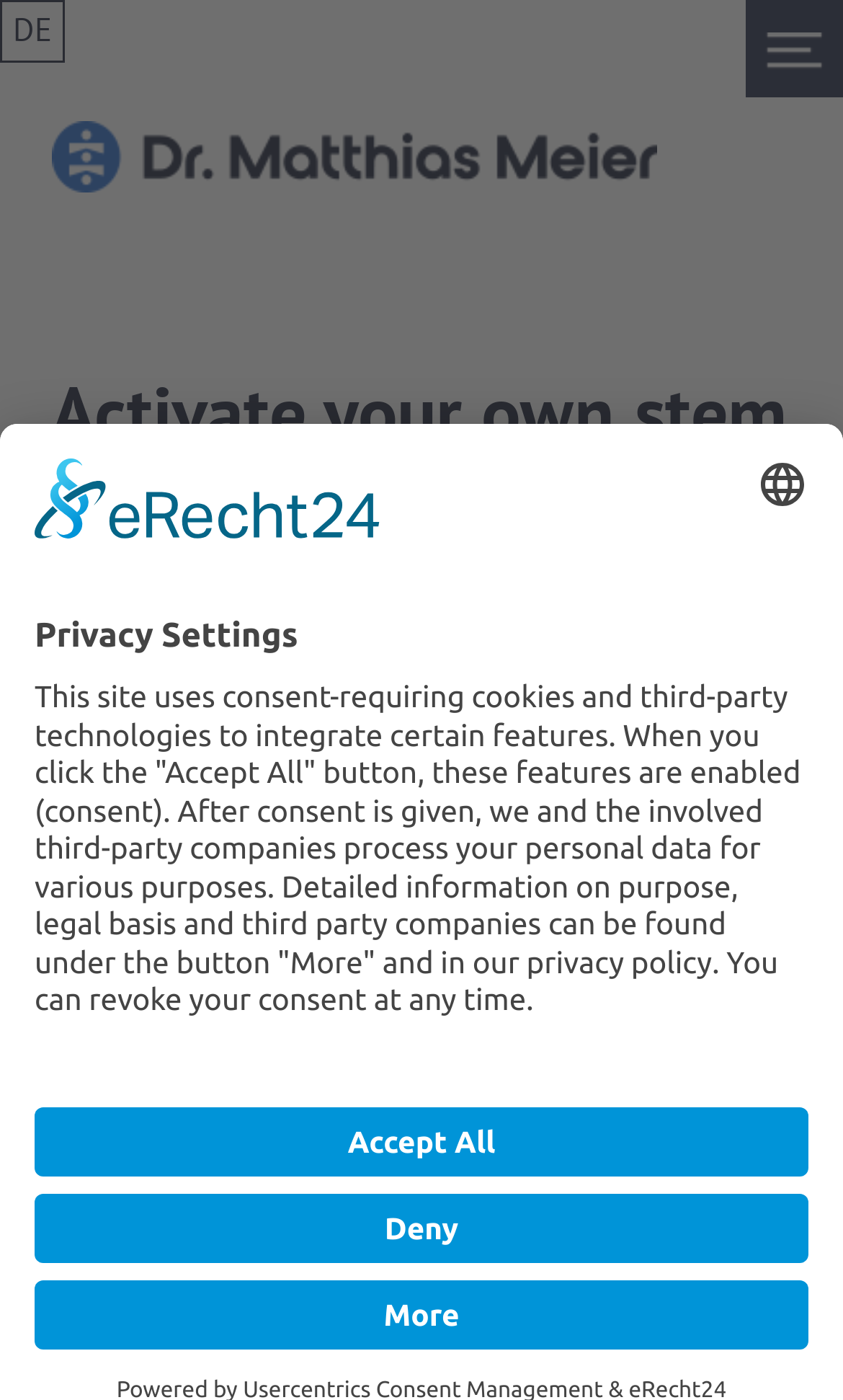How many buttons are in the privacy settings section?
Look at the image and answer with only one word or phrase.

4